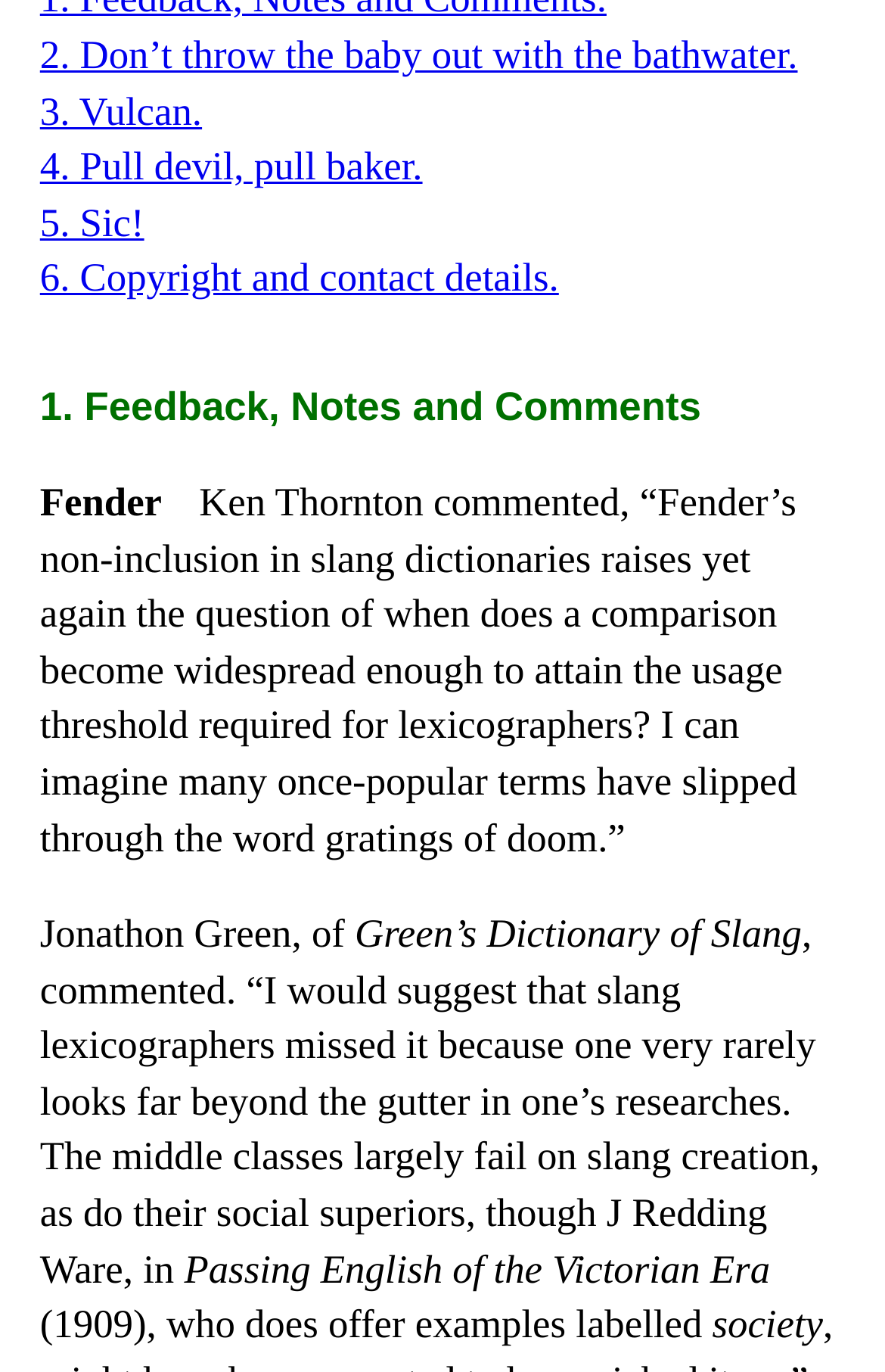Given the description: "6. Copyright and contact details.", determine the bounding box coordinates of the UI element. The coordinates should be formatted as four float numbers between 0 and 1, [left, top, right, bottom].

[0.045, 0.186, 0.631, 0.219]